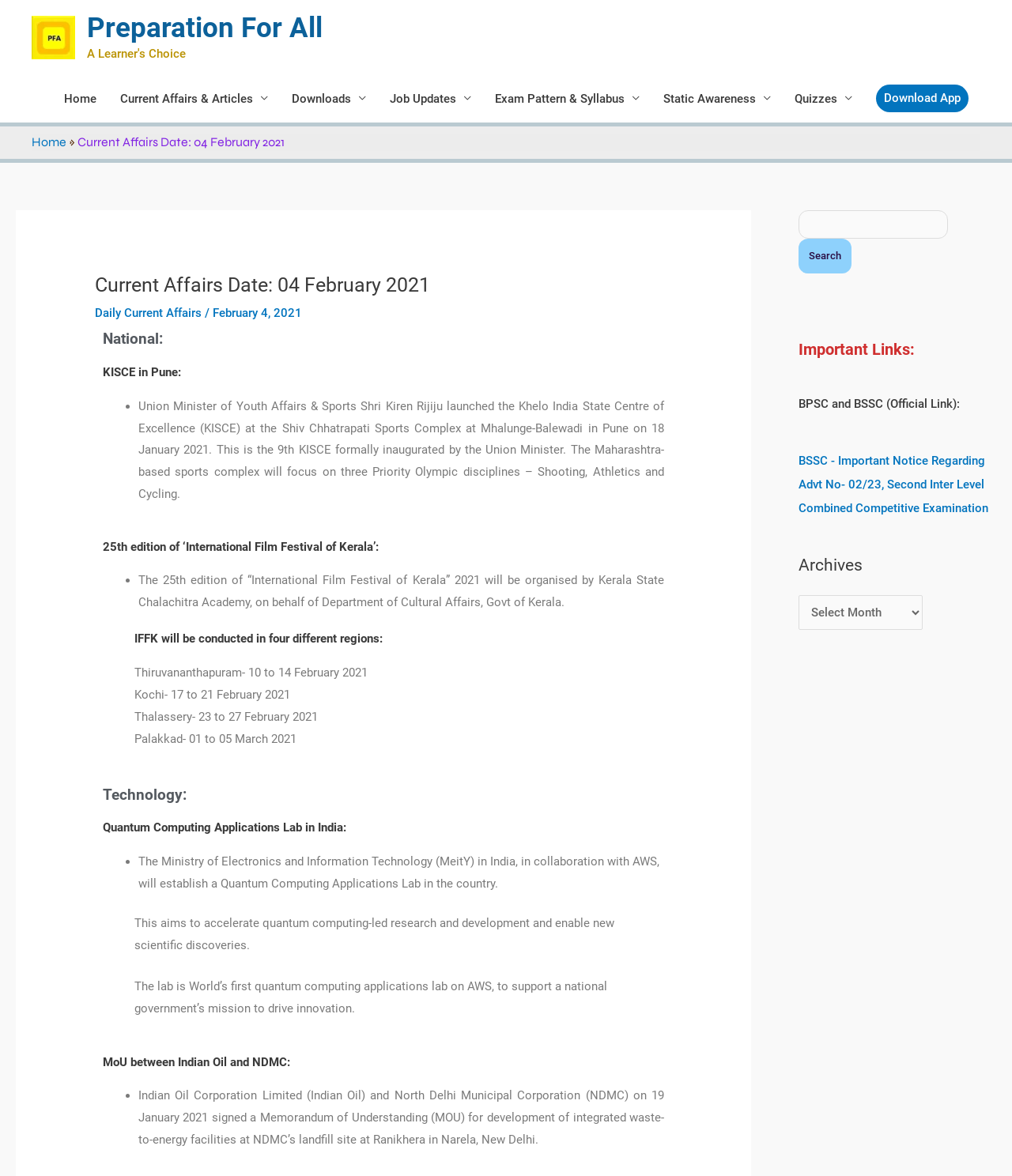What is the purpose of the Quantum Computing Applications Lab in India? Look at the image and give a one-word or short phrase answer.

To accelerate quantum computing-led research and development